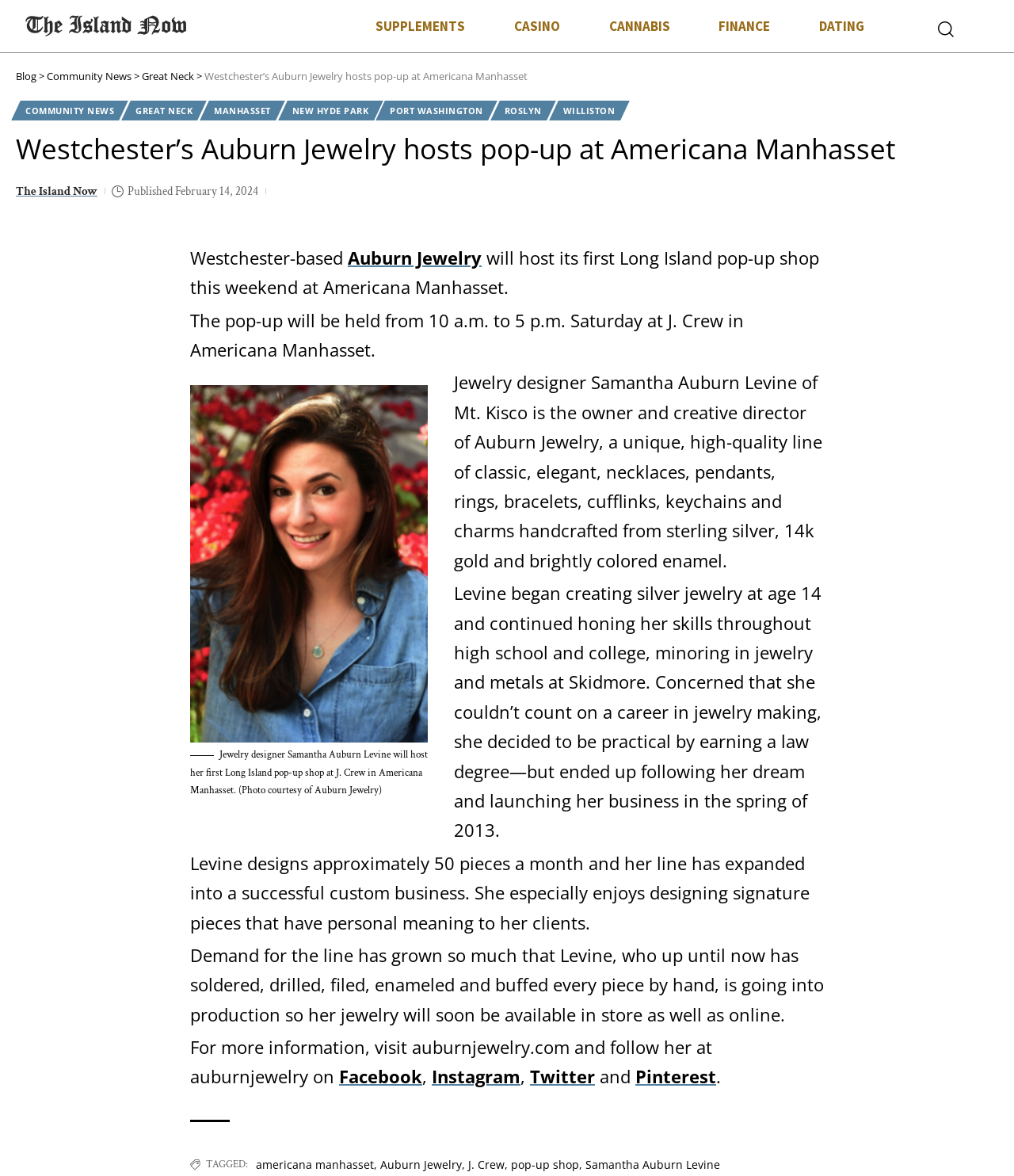Based on the element description: "The Island Now", identify the bounding box coordinates for this UI element. The coordinates must be four float numbers between 0 and 1, listed as [left, top, right, bottom].

[0.016, 0.154, 0.096, 0.171]